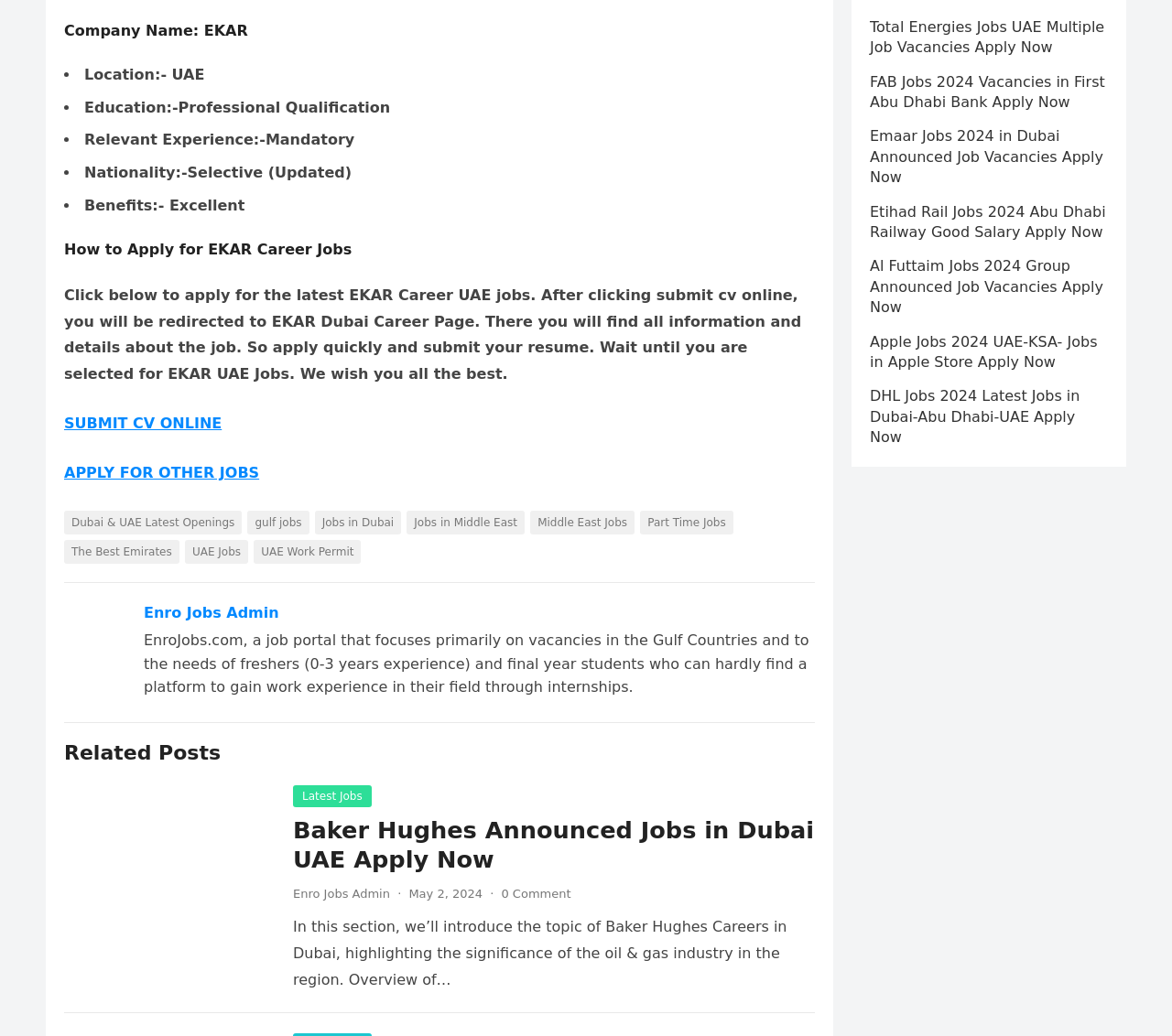Give a succinct answer to this question in a single word or phrase: 
What are the other job categories mentioned on this webpage?

Gulf jobs, Jobs in Dubai, etc.